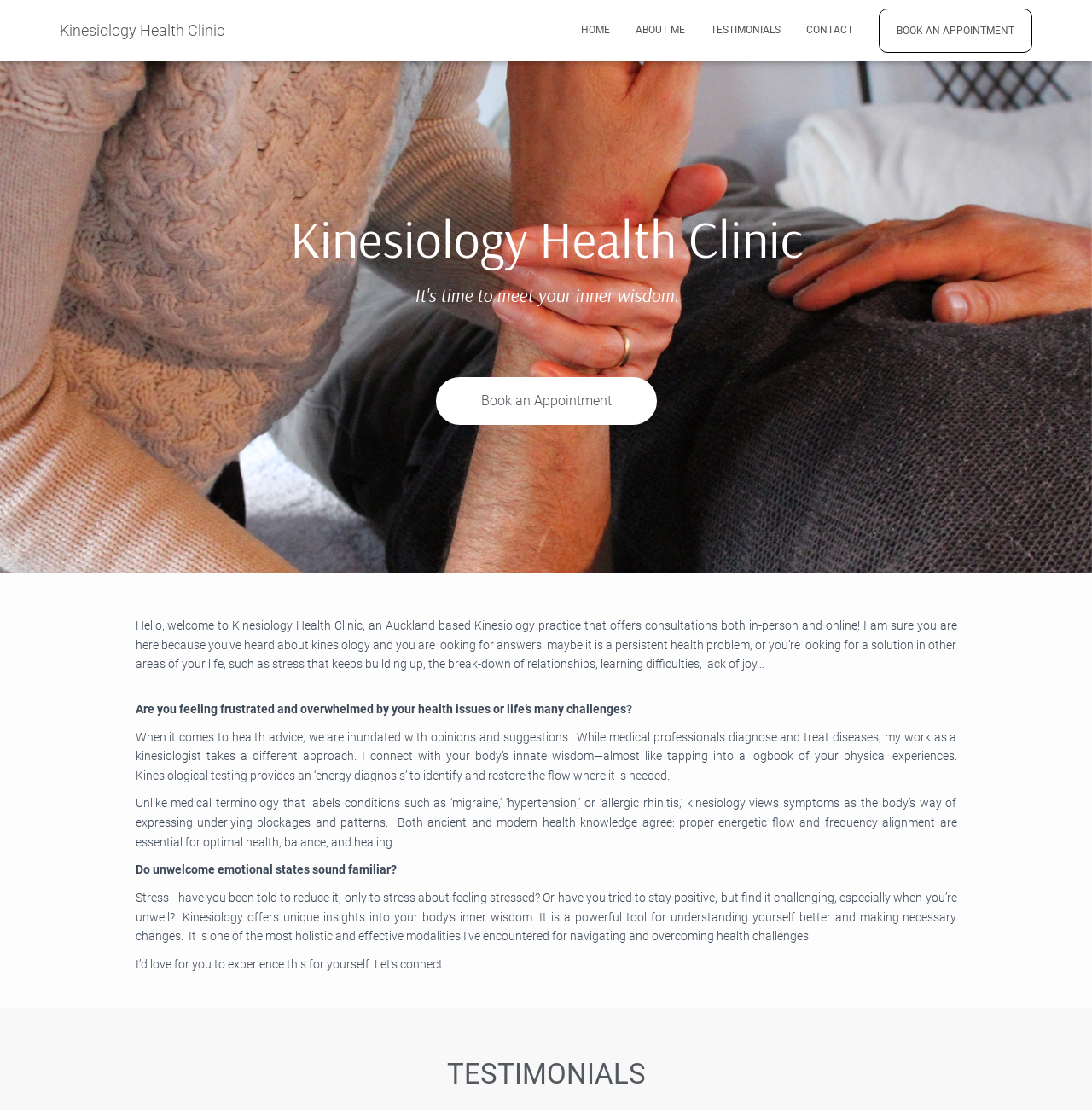Respond to the following query with just one word or a short phrase: 
What is the author's profession?

Kinesiologist